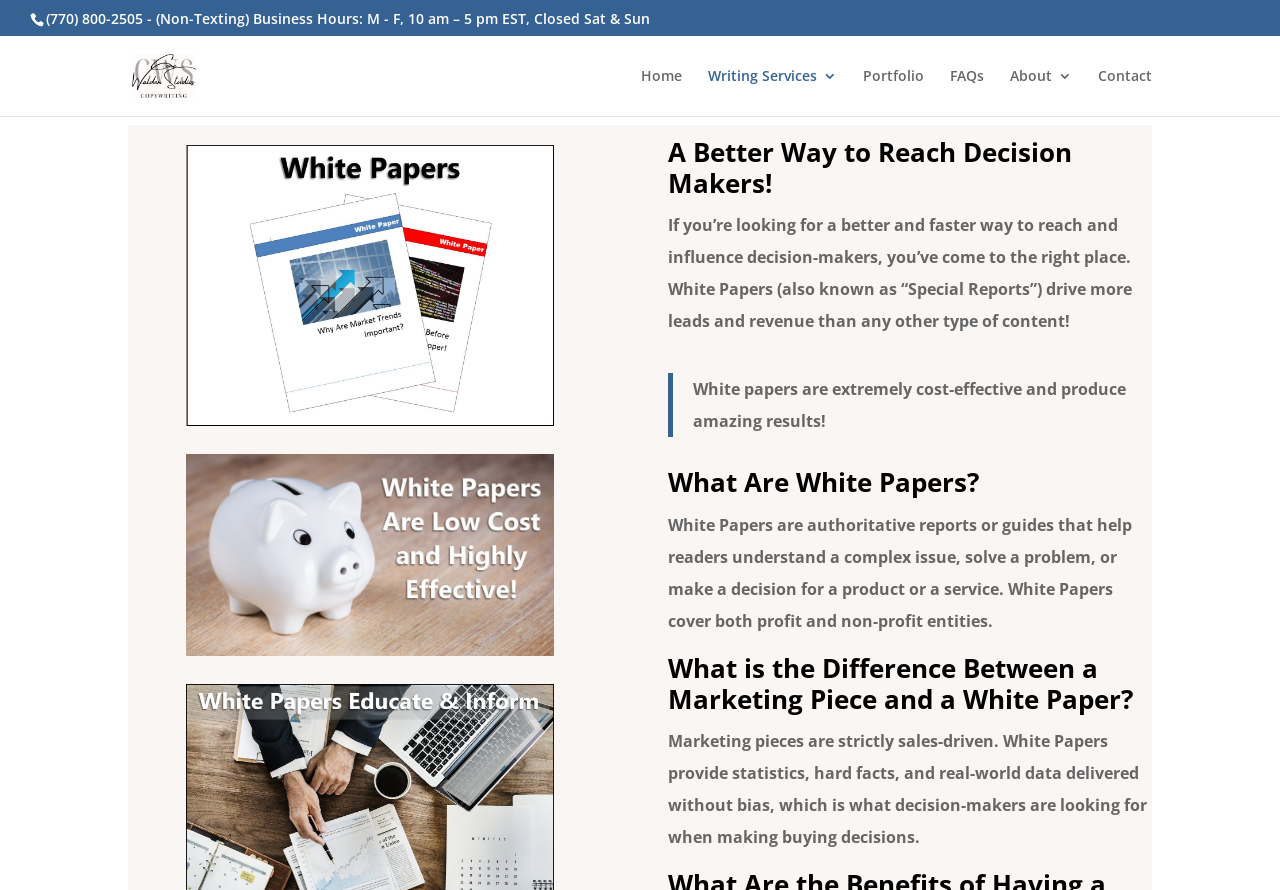Create an elaborate caption that covers all aspects of the webpage.

The webpage is about White Paper, Report, and Research Services for Lead Generation. At the top left, there is a phone number "(770) 800-2505" and business hours information "M - F, 10 am – 5 pm EST, Closed Sat & Sun". Next to it, there is a link "CWS Copywriting" with an accompanying image. 

On the top navigation bar, there are several links: "Home", "Writing Services 3", "Portfolio", "FAQs", "About 3", and "Contact". 

Below the navigation bar, there is a prominent heading "A Better Way to Reach Decision Makers!" followed by a paragraph of text explaining the benefits of White Papers in driving leads and revenue. 

To the left of this text, there is an image. Below the paragraph, there is a blockquote with a statement "White papers are extremely cost-effective and produce amazing results!". 

The webpage then has three sections with headings: "What Are White Papers?", "What is the Difference Between a Marketing Piece and a White Paper?", and accompanying descriptive texts explaining the characteristics and benefits of White Papers.